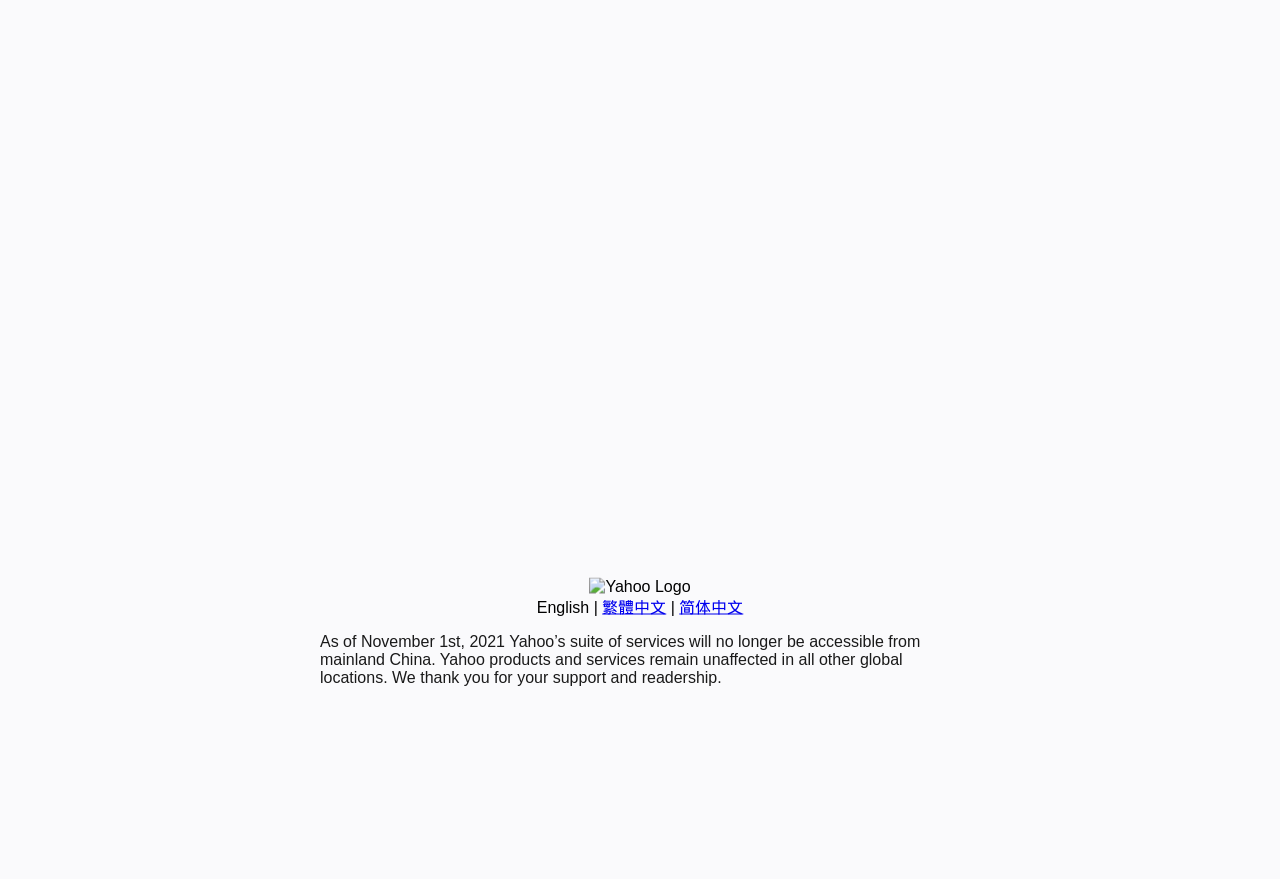Provide the bounding box coordinates of the UI element that matches the description: "繁體中文".

[0.47, 0.681, 0.52, 0.7]